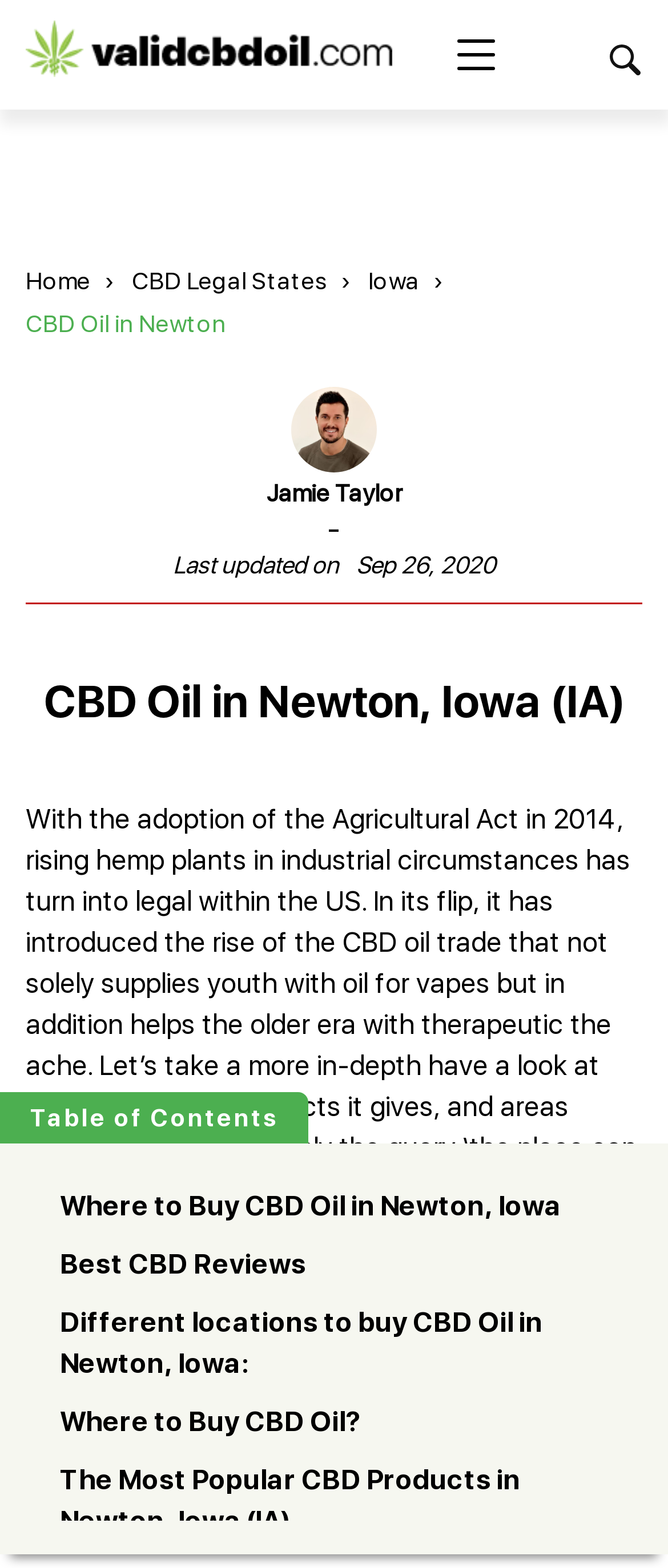Please find and give the text of the main heading on the webpage.

CBD Oil in Newton, Iowa (IA)